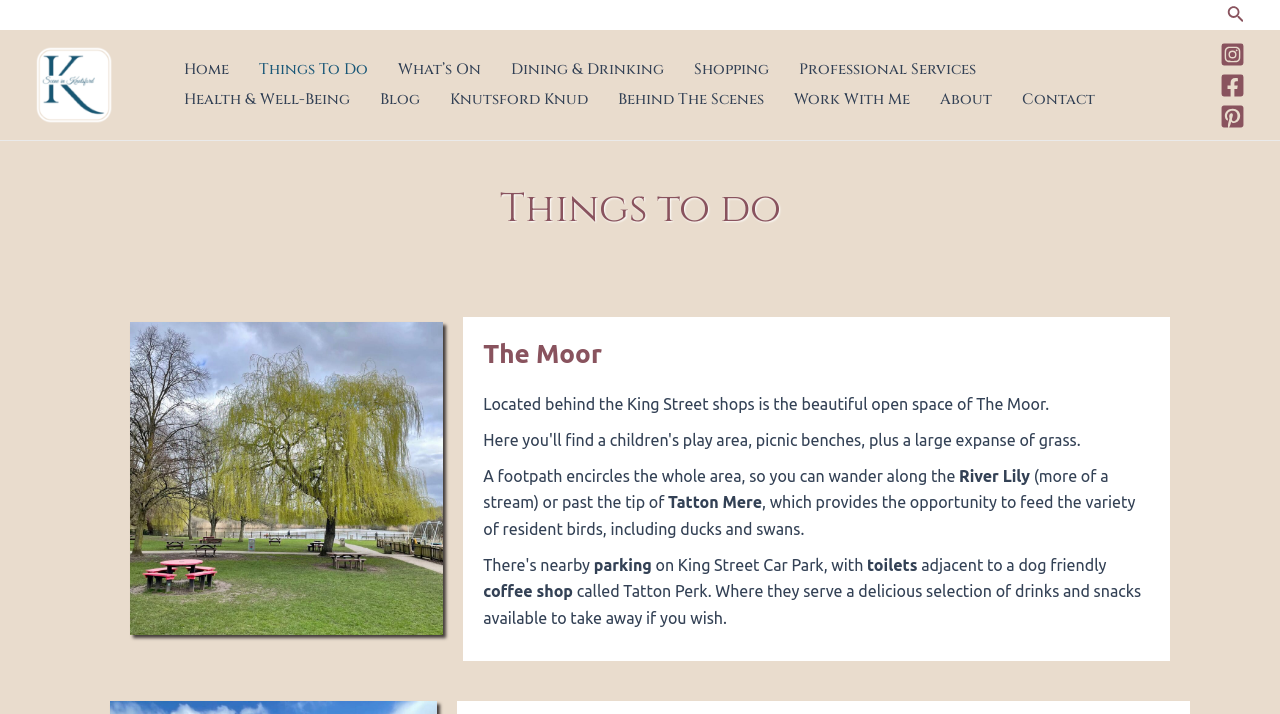What is the name of the river or stream mentioned in the text?
Look at the image and provide a short answer using one word or a phrase.

River Lily